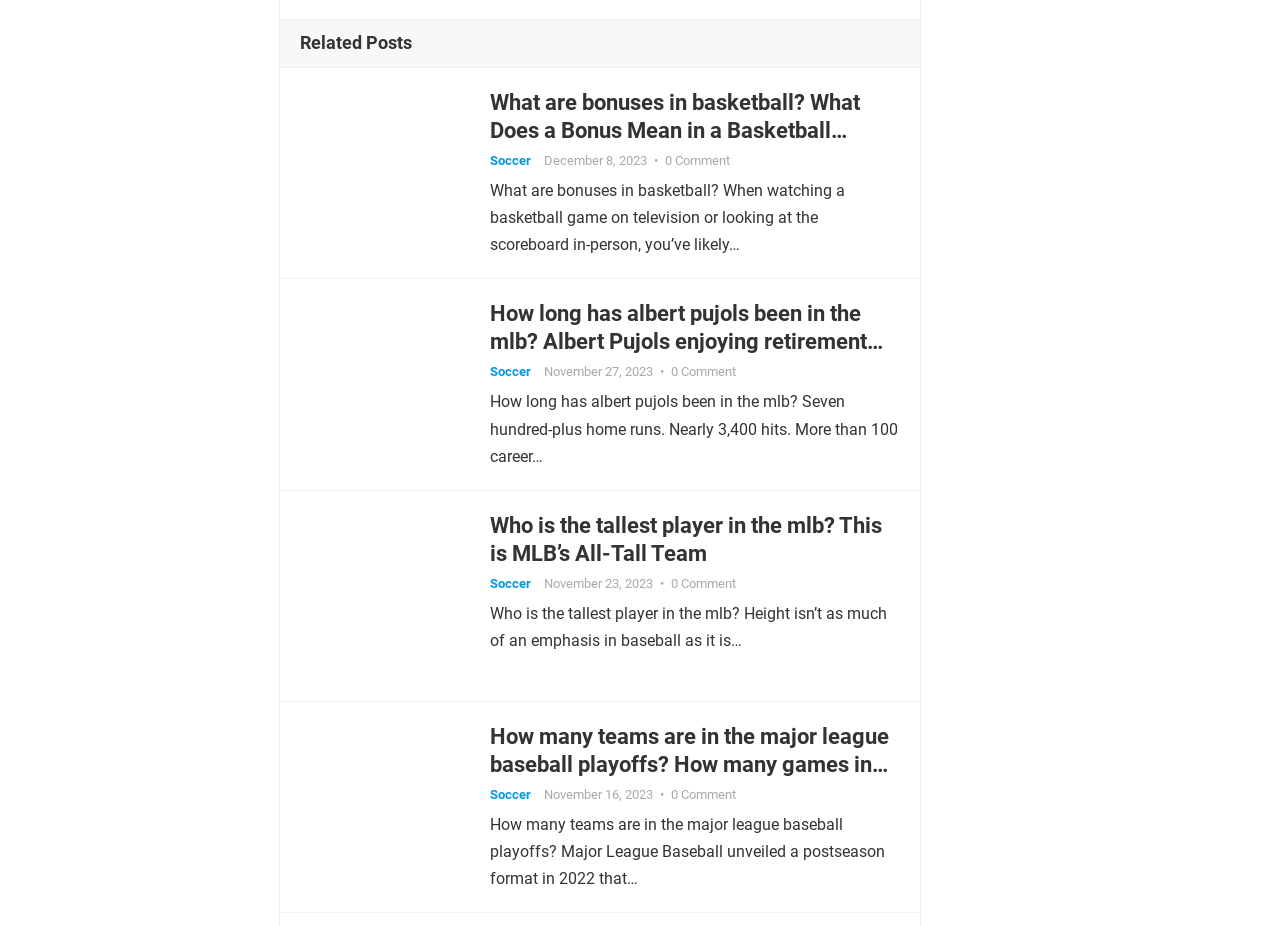Use one word or a short phrase to answer the question provided: 
What is the title of the first related post?

How many yards is a basketball court